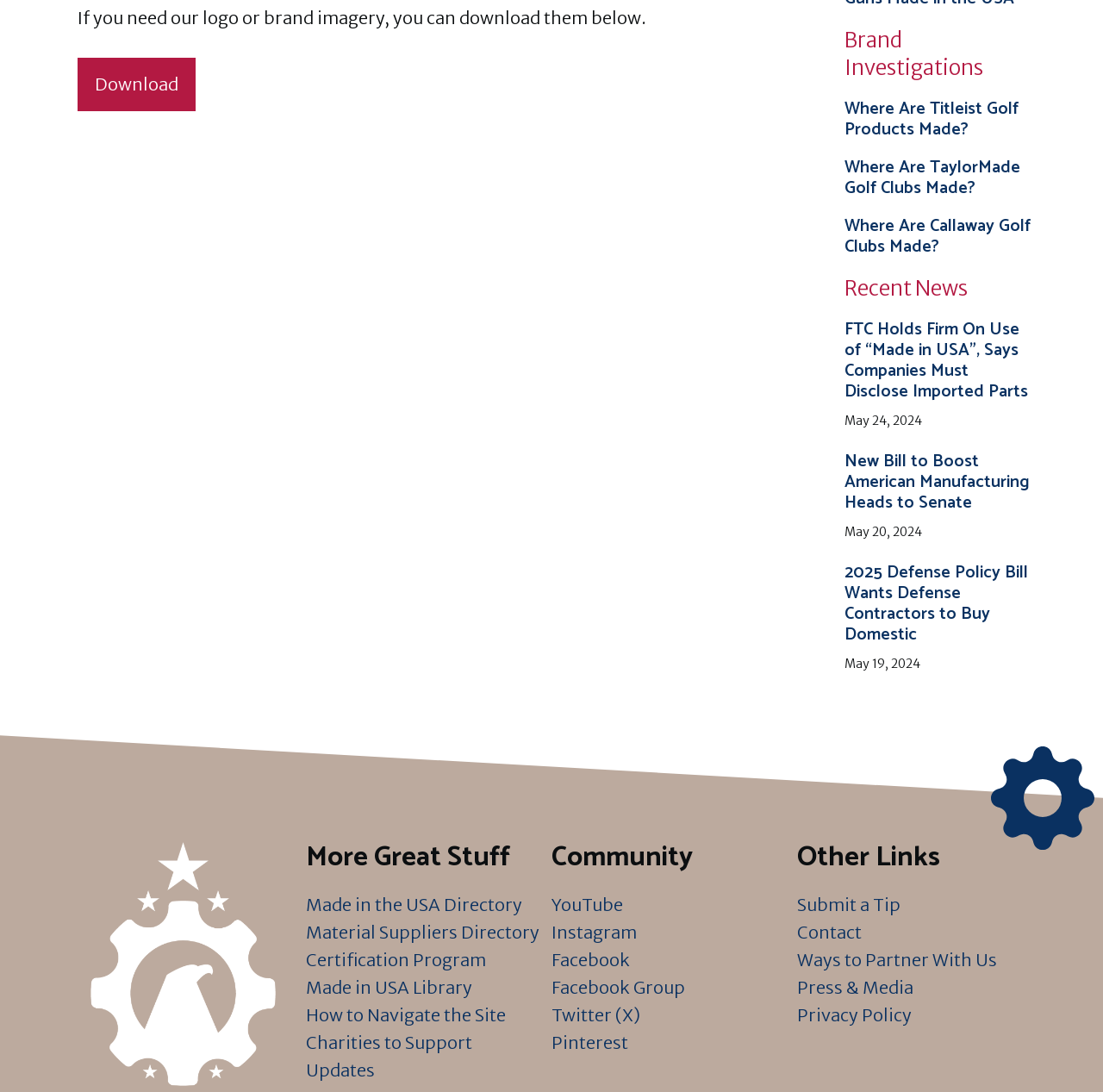Pinpoint the bounding box coordinates of the element you need to click to execute the following instruction: "Check out the YouTube channel". The bounding box should be represented by four float numbers between 0 and 1, in the format [left, top, right, bottom].

[0.5, 0.819, 0.565, 0.838]